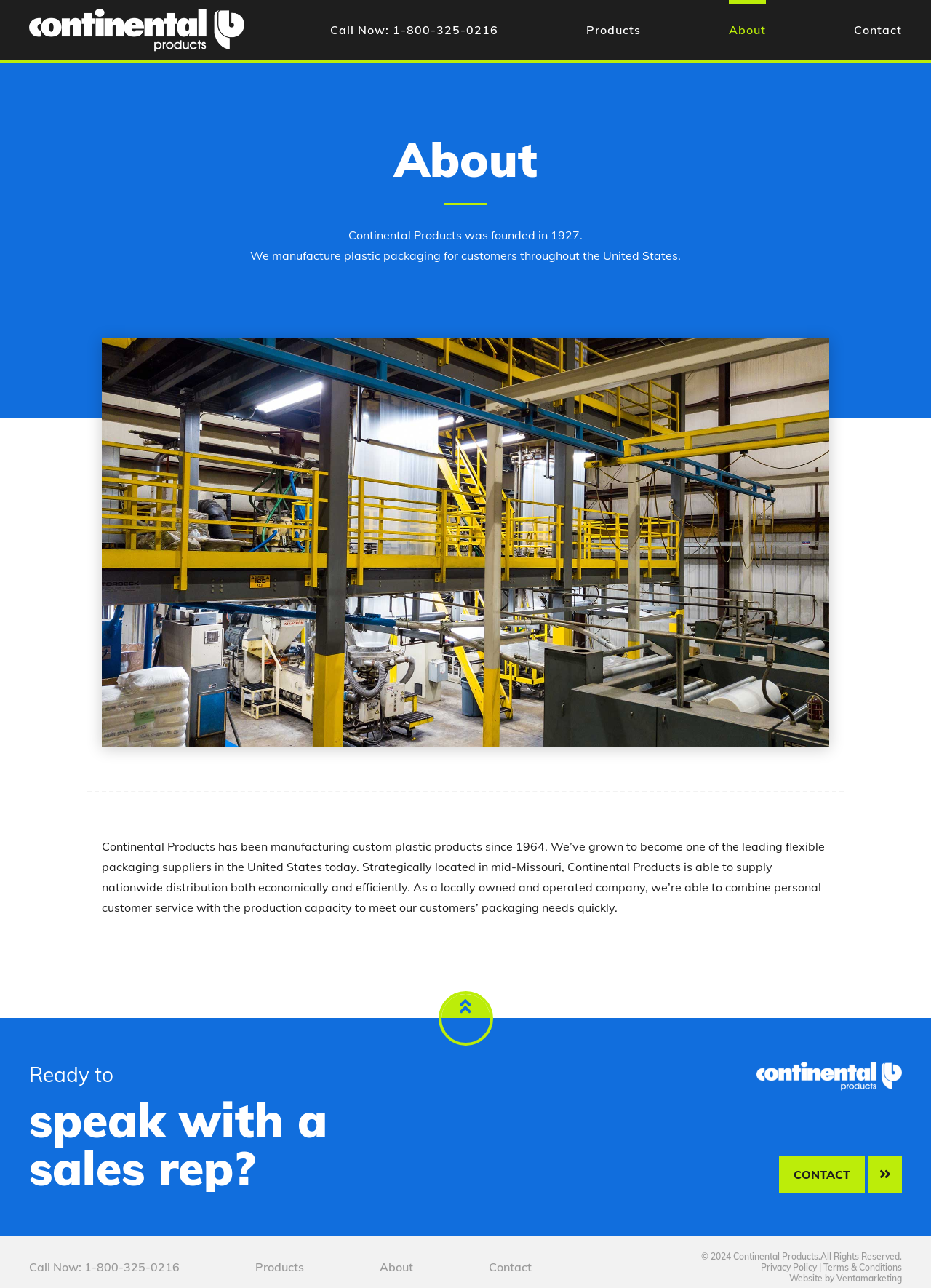Could you specify the bounding box coordinates for the clickable section to complete the following instruction: "Speak with a sales rep"?

[0.837, 0.898, 0.969, 0.926]